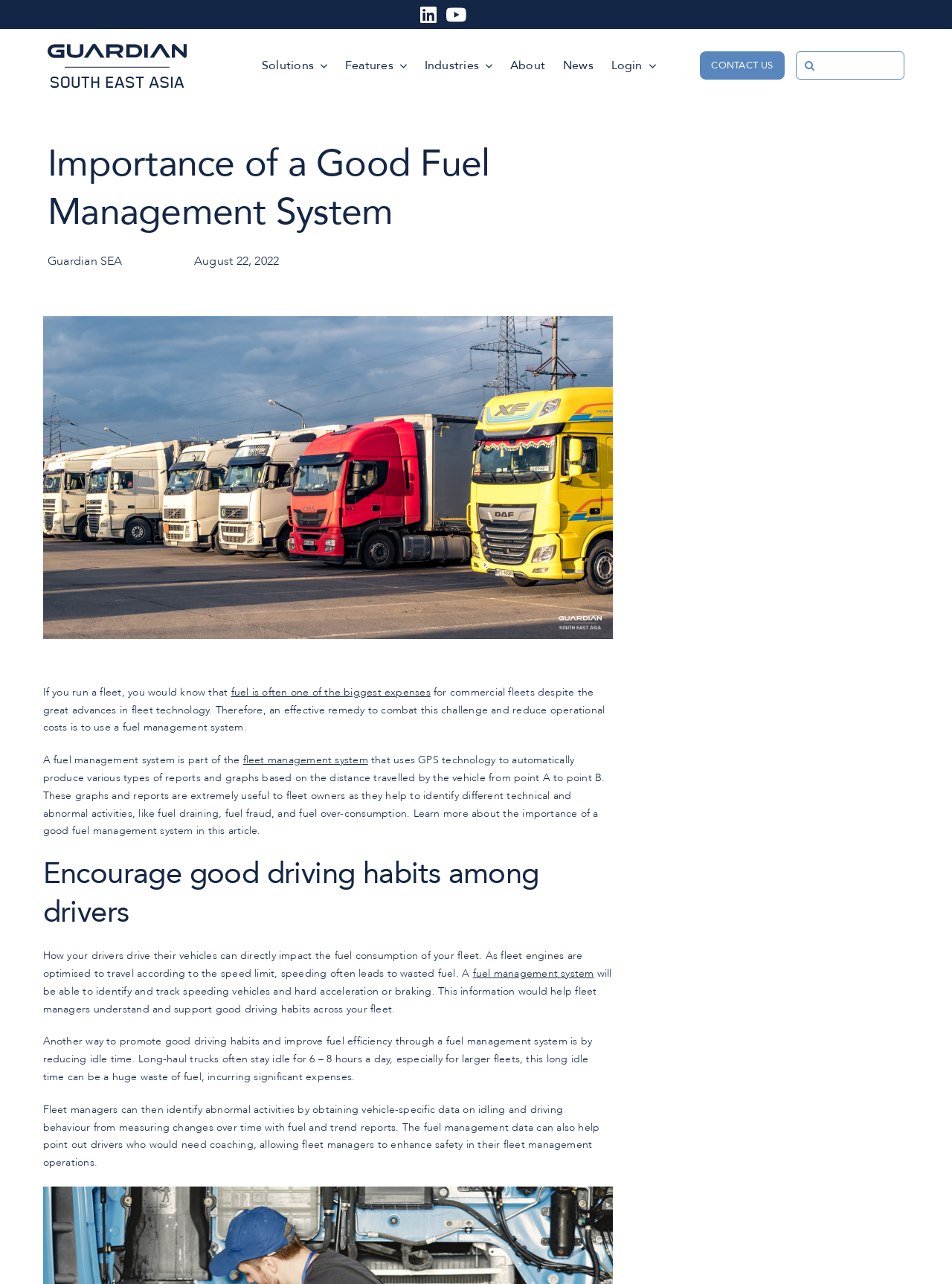Determine the bounding box for the described HTML element: "Features". Ensure the coordinates are four float numbers between 0 and 1 in the format [left, top, right, bottom].

[0.362, 0.04, 0.427, 0.063]